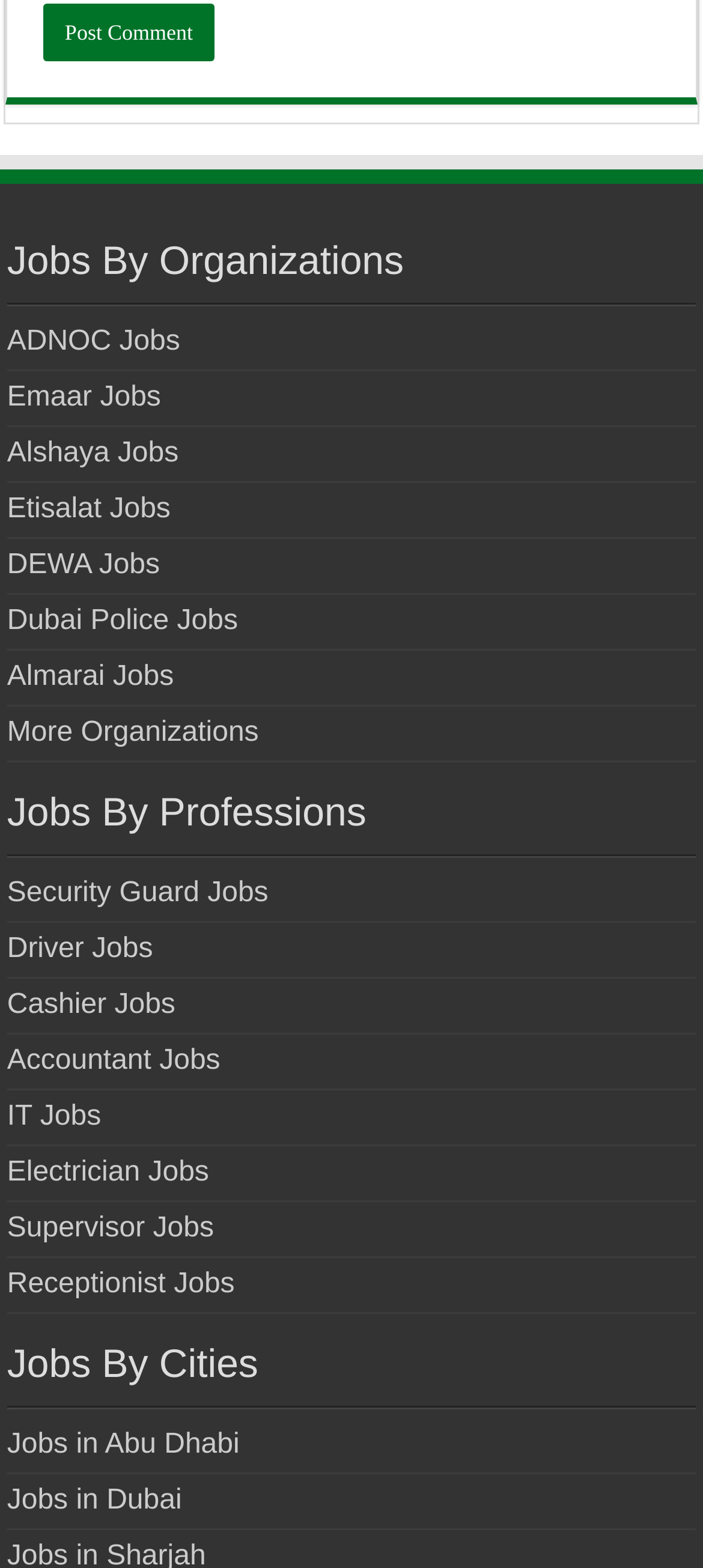Can you provide the bounding box coordinates for the element that should be clicked to implement the instruction: "Visit the top 10 best online dating sites rankings"?

None